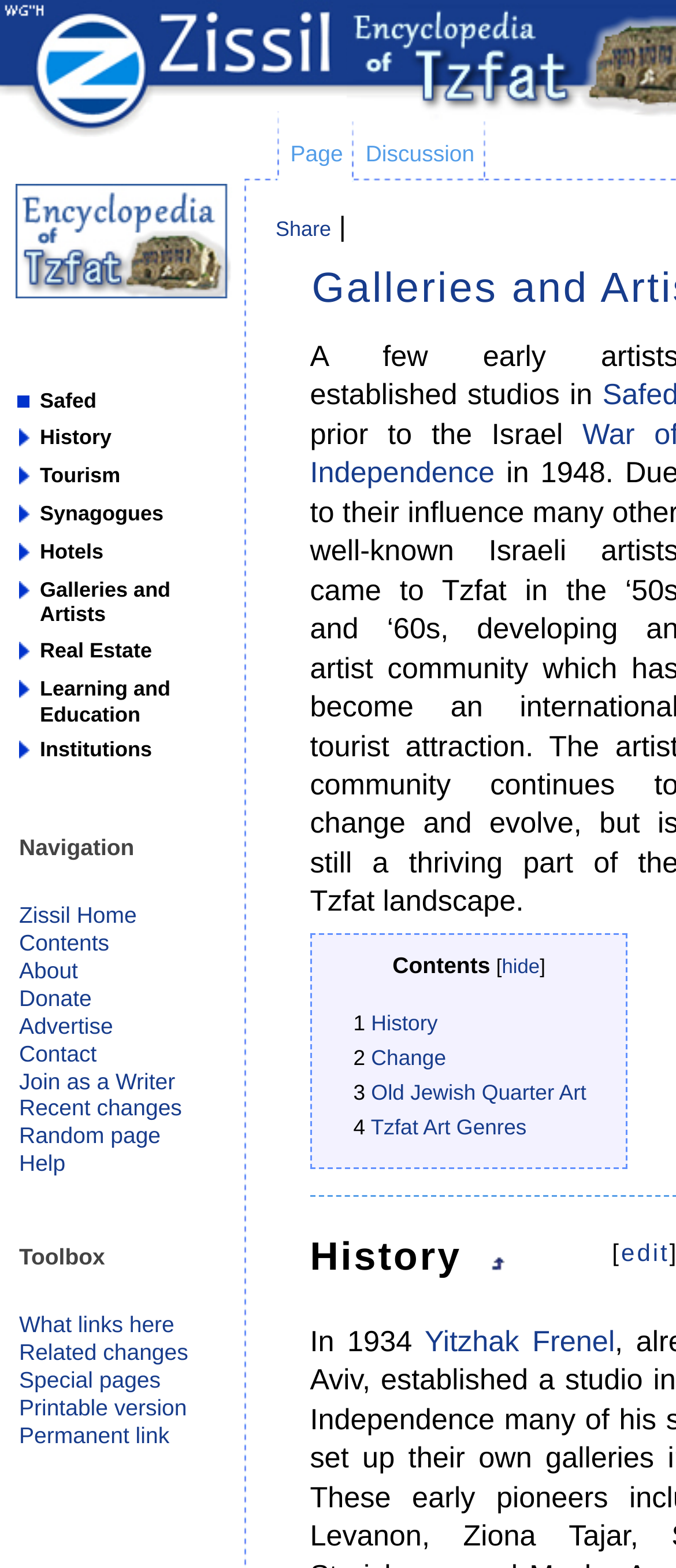Please provide a brief answer to the following inquiry using a single word or phrase:
What is the last link in the toolbox section?

Permanent link